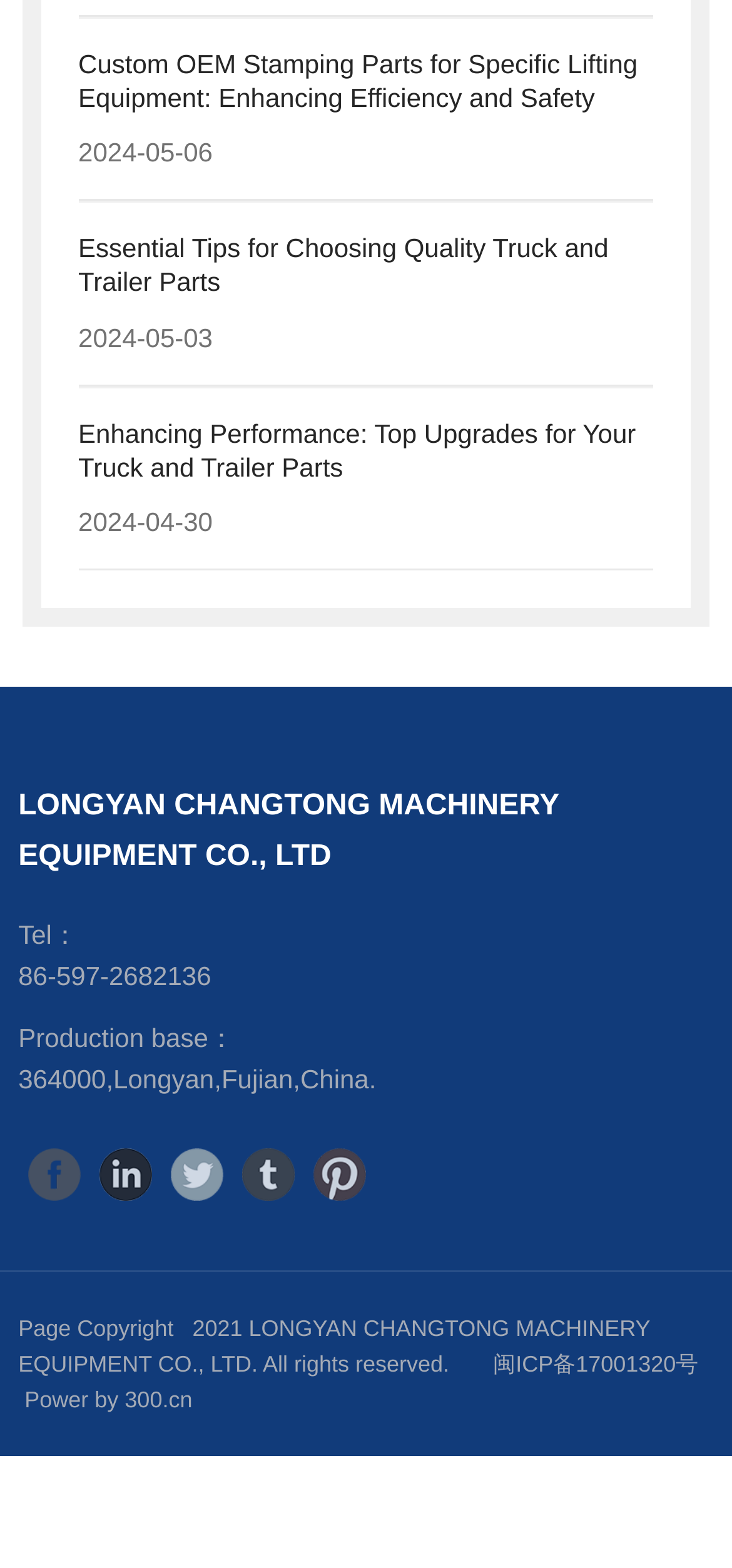Answer the following query with a single word or phrase:
What social media platforms are listed at the bottom of the webpage?

Facebook, Linkedin, Twitter, Tumblr, Pinterest